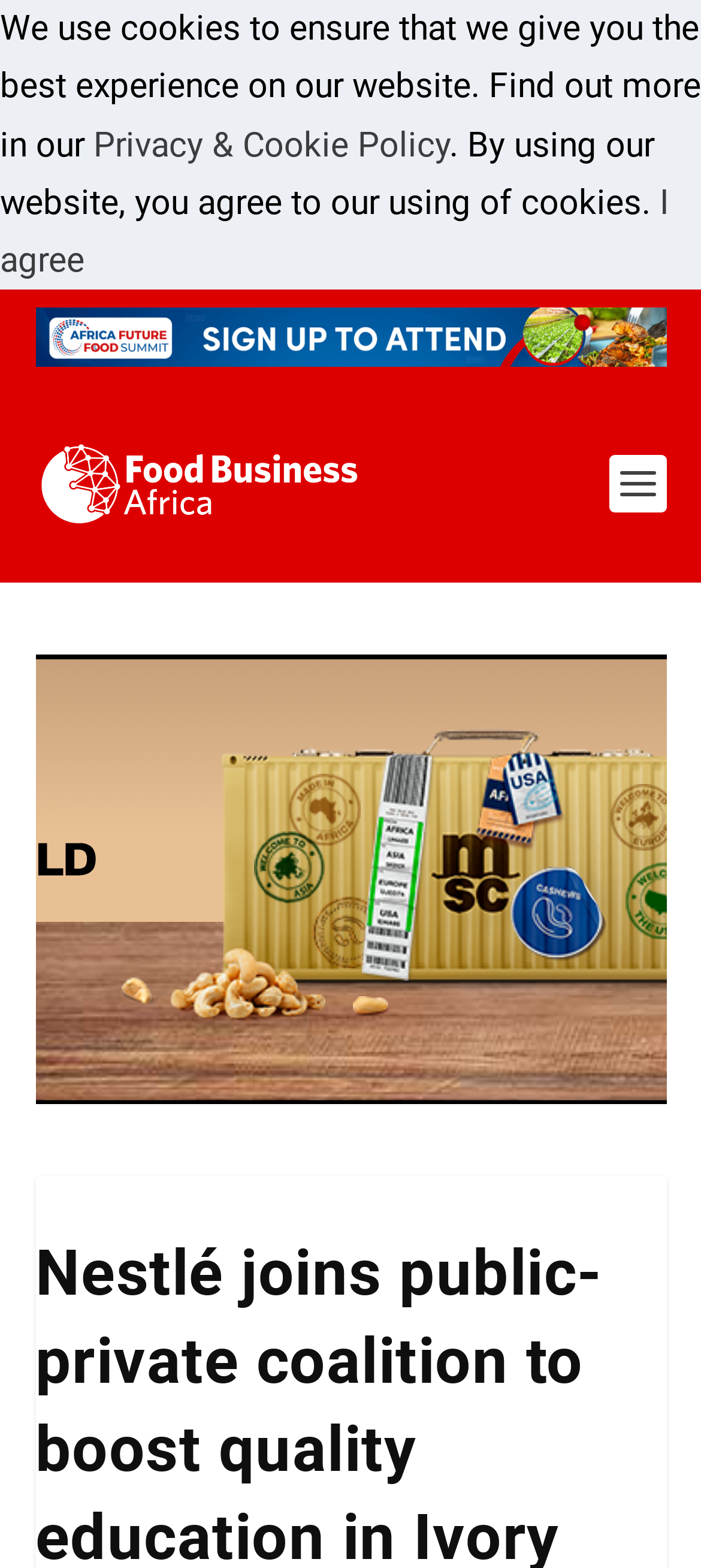Determine the bounding box for the UI element described here: "I agree".

[0.0, 0.116, 0.954, 0.179]